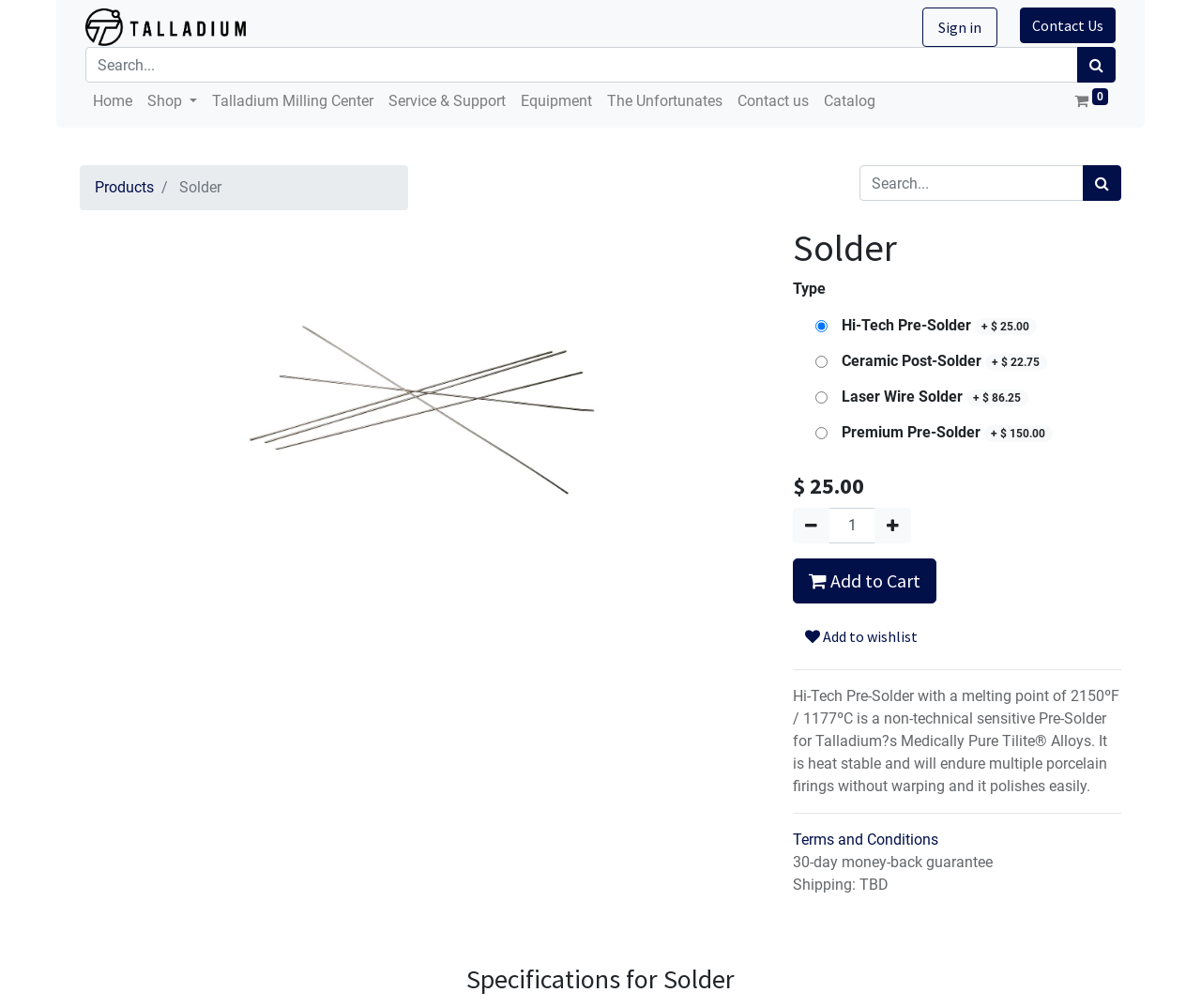Explain the webpage's design and content in an elaborate manner.

This webpage is about a product called Hi-Tech Pre-Solder, which is a type of solder for dental lab supplies. At the top left corner, there is a logo of Dental Lab Supplies at Talladium, Inc. Next to the logo, there are links to "Sign in" and "Contact Us". On the top right corner, there is a search bar with a "Search" button.

Below the search bar, there is a menu with several options, including "Home", "Shop", "Talladium Milling Center", "Service & Support", "Equipment", "The Unfortunates", "Contact us", and "Catalog". 

On the left side of the page, there is a section with a heading "Solder" and a product image below it. Below the image, there is a heading "Solder" again, followed by a section with options to select the type of solder, including Hi-Tech Pre-Solder, Ceramic Post-Solder, Laser Wire Solder, and Premium Pre-Solder, each with its price. 

To the right of the solder options, there is a section with a heading showing the price of the selected solder, which is $25.00. Below the price, there are links to "Remove one" and "Add one", and a textbox to input the quantity. There are also buttons to "Add to Cart" and "Add to wishlist".

Below the product information, there is a section with a detailed description of the Hi-Tech Pre-Solder, mentioning its melting point, heat stability, and polishing properties. 

At the bottom of the page, there are separators and links to "Terms and Conditions" and a 30-day money-back guarantee. There is also a section showing the shipping information. Finally, there is a heading "Specifications for Solder" at the very bottom of the page.